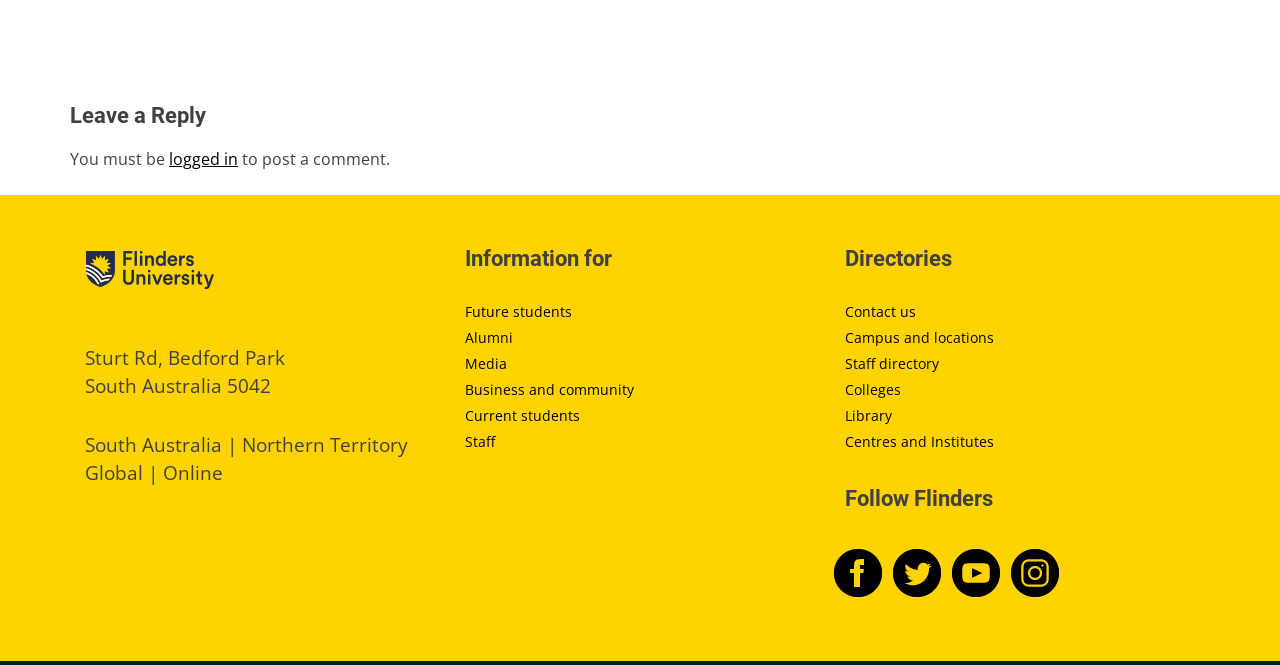Please identify the bounding box coordinates of the area I need to click to accomplish the following instruction: "Follow Flinders University on Facebook".

[0.652, 0.842, 0.693, 0.875]